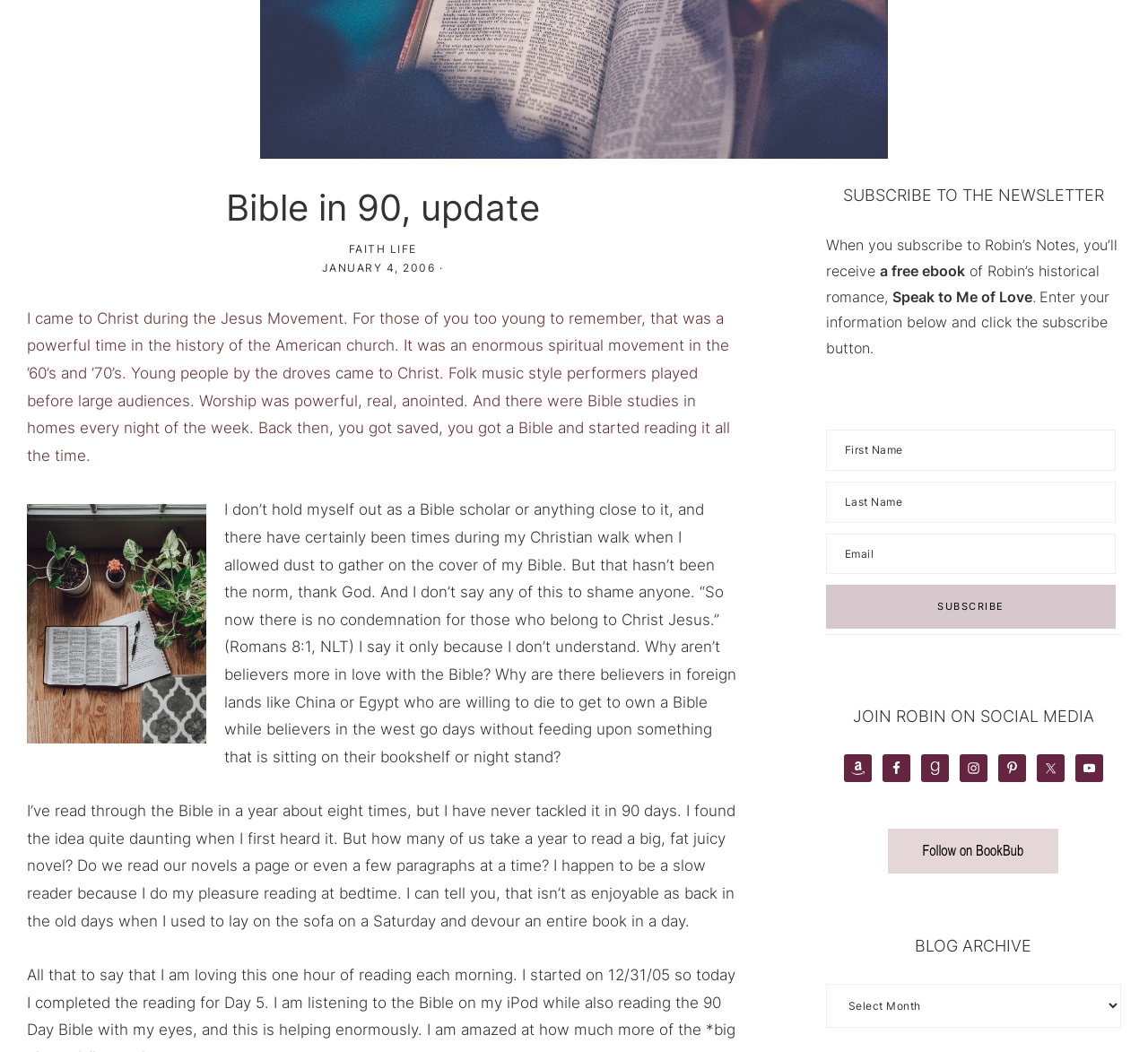Based on the element description Faith Life, identify the bounding box coordinates for the UI element. The coordinates should be in the format (top-left x, top-left y, bottom-right x, bottom-right y) and within the 0 to 1 range.

[0.304, 0.23, 0.363, 0.243]